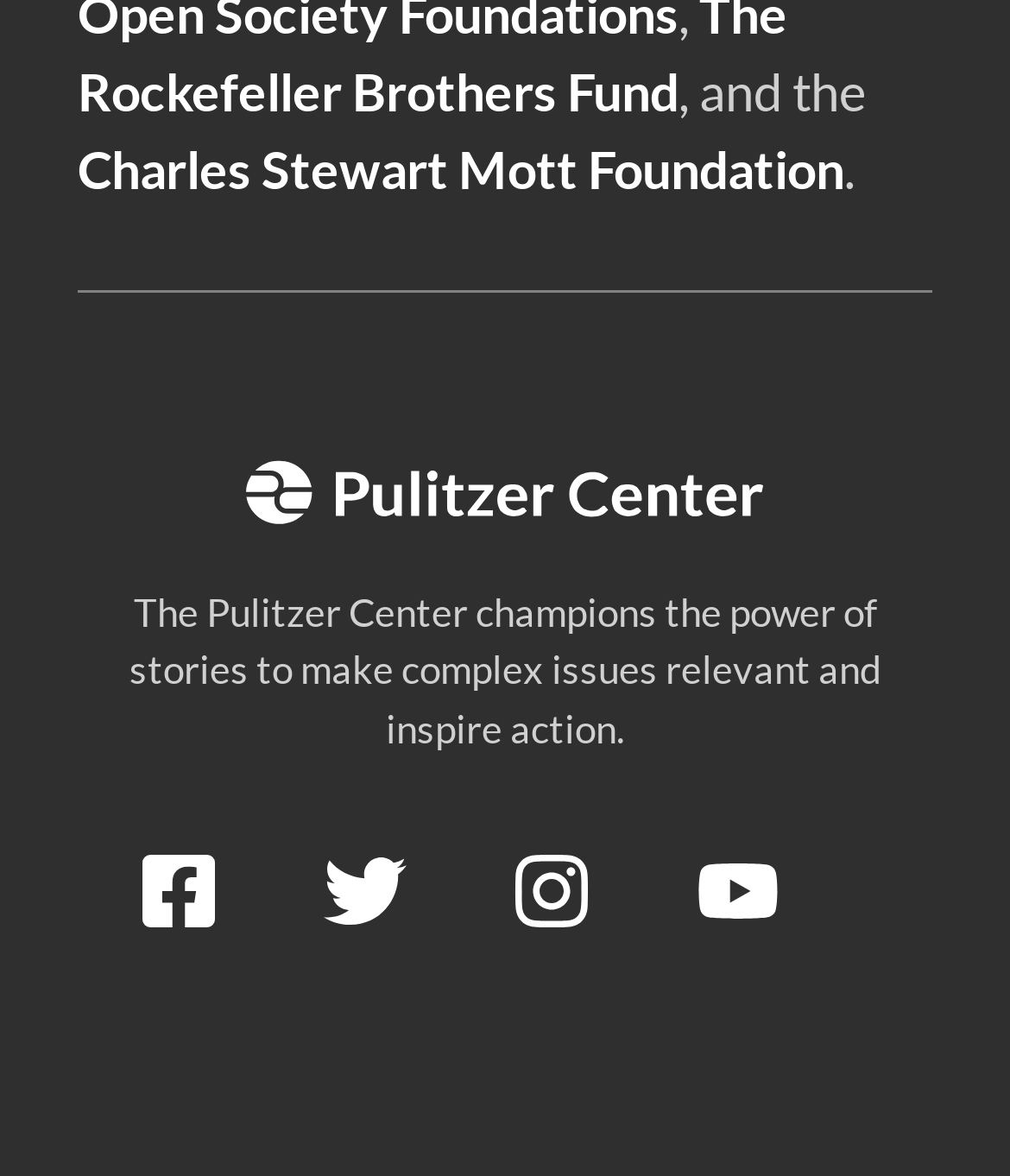Respond to the following question with a brief word or phrase:
How many social media platforms are linked?

4